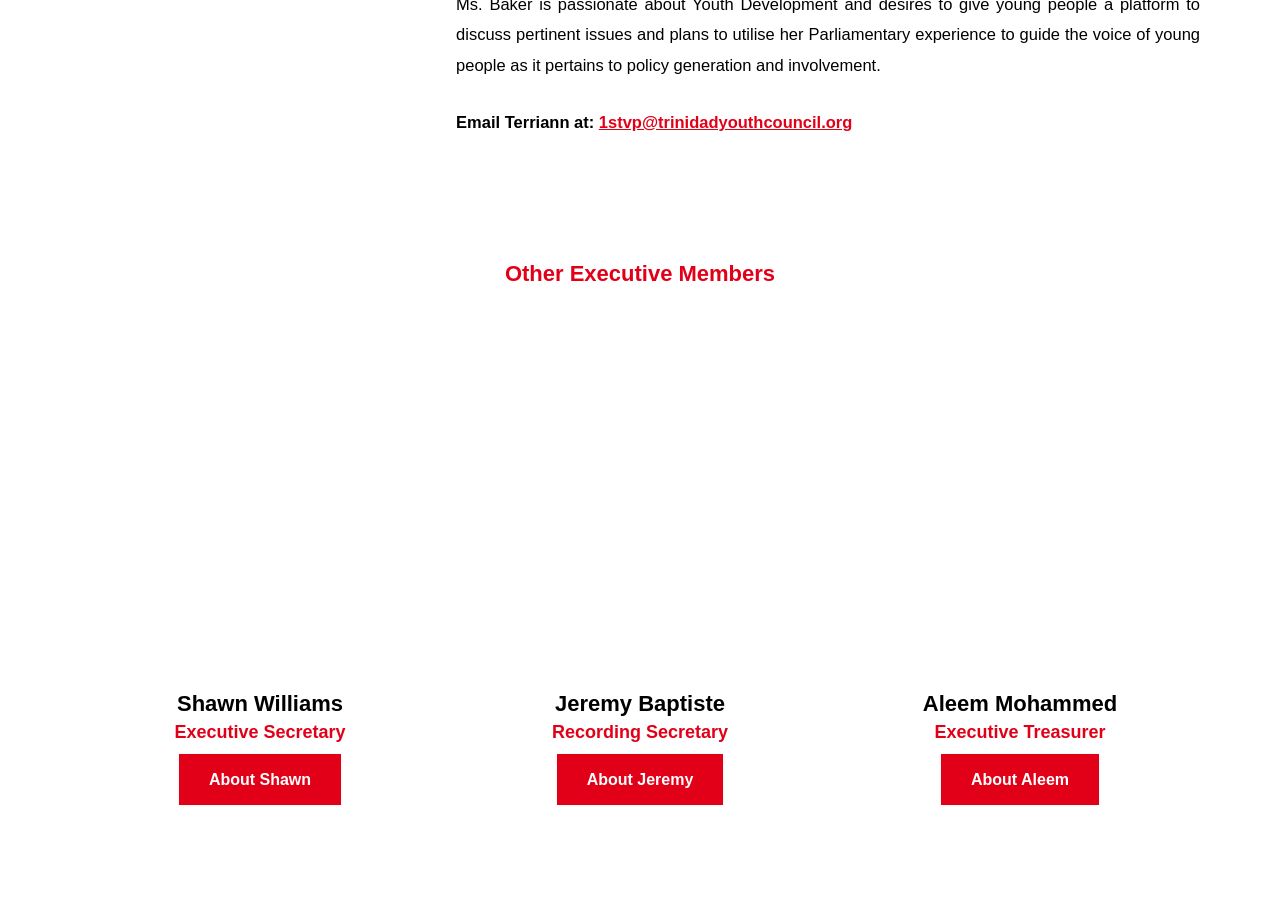Respond concisely with one word or phrase to the following query:
How many images are on the webpage?

6